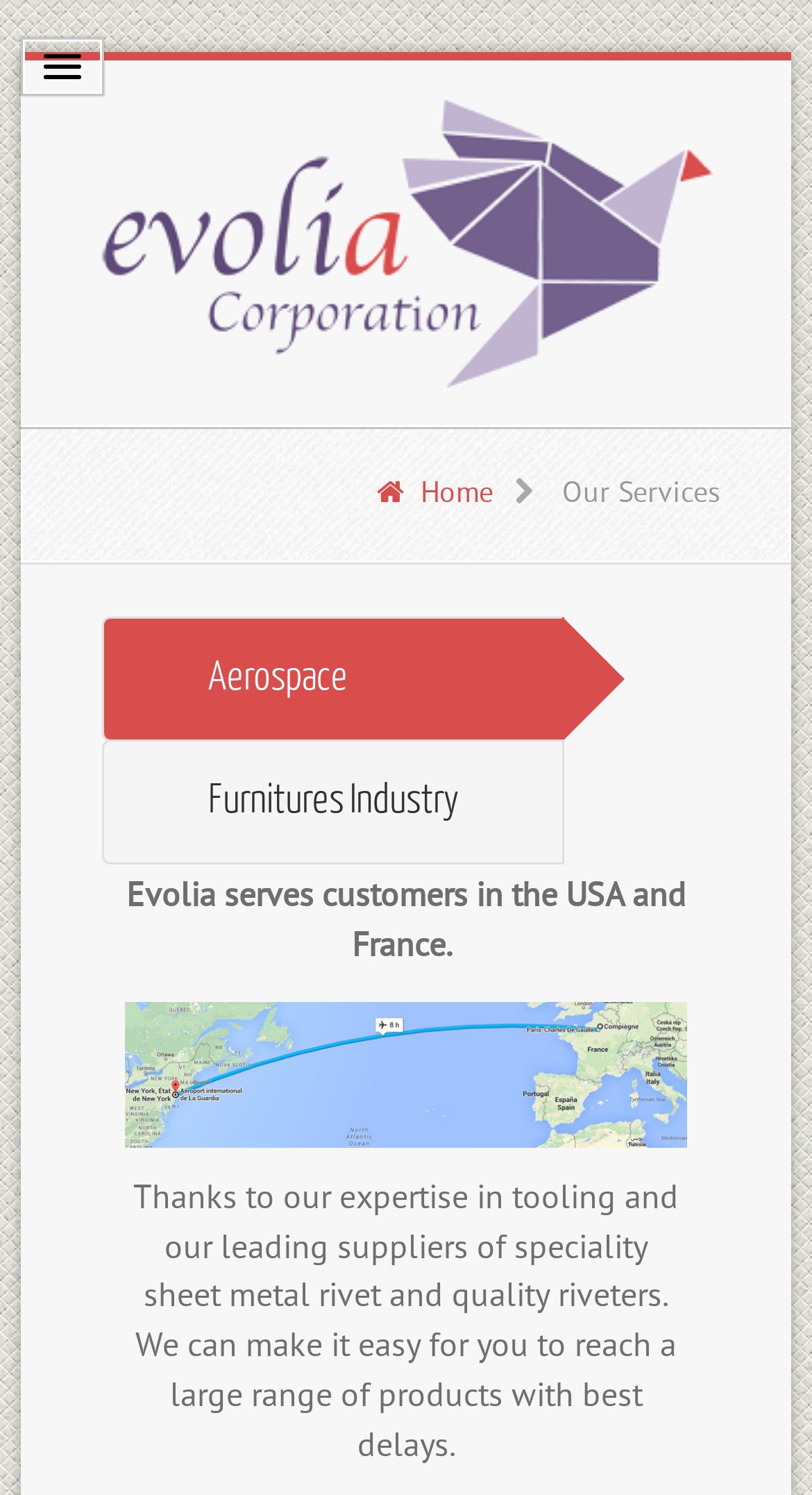Provide a thorough and detailed response to the question by examining the image: 
How many links are there in the breadcrumbs navigation?

In the breadcrumbs navigation element, I can see only one link element with text 'Home' which suggests that there is only one link.